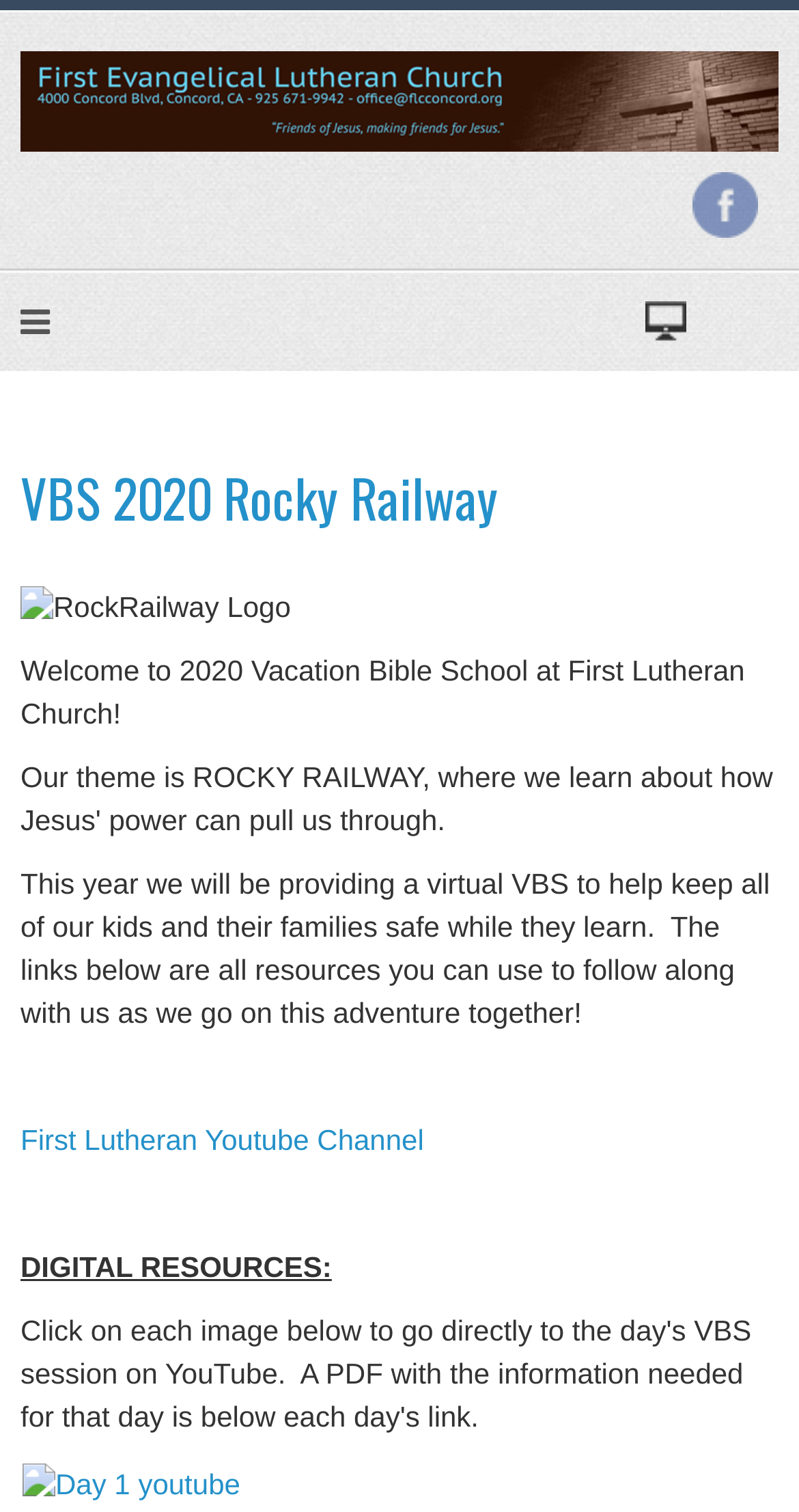Based on the element description: "COMMUNITY PARTNERSHIP", identify the bounding box coordinates for this UI element. The coordinates must be four float numbers between 0 and 1, listed as [left, top, right, bottom].

None